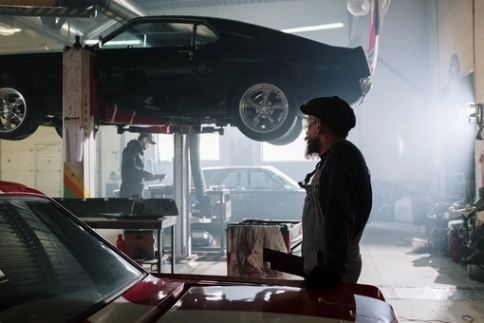Give a comprehensive caption for the image.

The image portrays a bustling auto repair workshop, where two mechanics are engaged in their tasks amidst an atmosphere filled with the glow of overhead lights and the hints of automotive tools and machinery. In the foreground, a man wearing a cap and work clothes stands beside a red car, intently observing a black muscle car elevated on a hydraulic lift. 

In the background, another mechanic is seen taking notes or examining components, emphasizing the thoroughness of the mobile mechanic service. The workshop's interior subtly highlights the expertise and professionalism characteristic of Mobile Mechanic In Orange County, which specializes in providing auto repair diagnostics and services at convenient locations for its clients. This scene underscores the dedication to ensuring vehicles are roadworthy, reflecting the company's commitment to quality and customer care in the heart of Placentia.